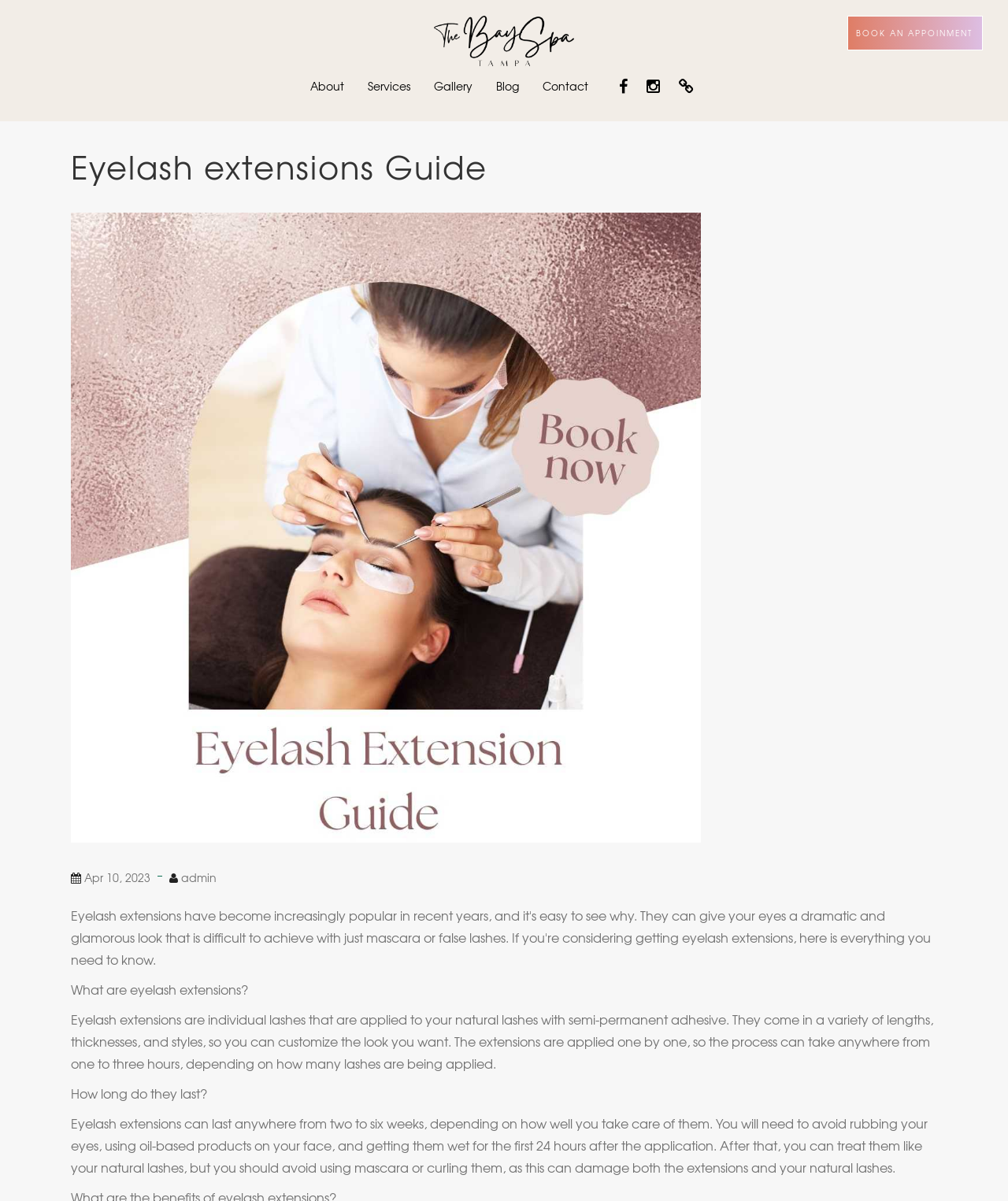Determine the bounding box coordinates of the region I should click to achieve the following instruction: "Visit the homepage". Ensure the bounding box coordinates are four float numbers between 0 and 1, i.e., [left, top, right, bottom].

[0.43, 0.025, 0.57, 0.038]